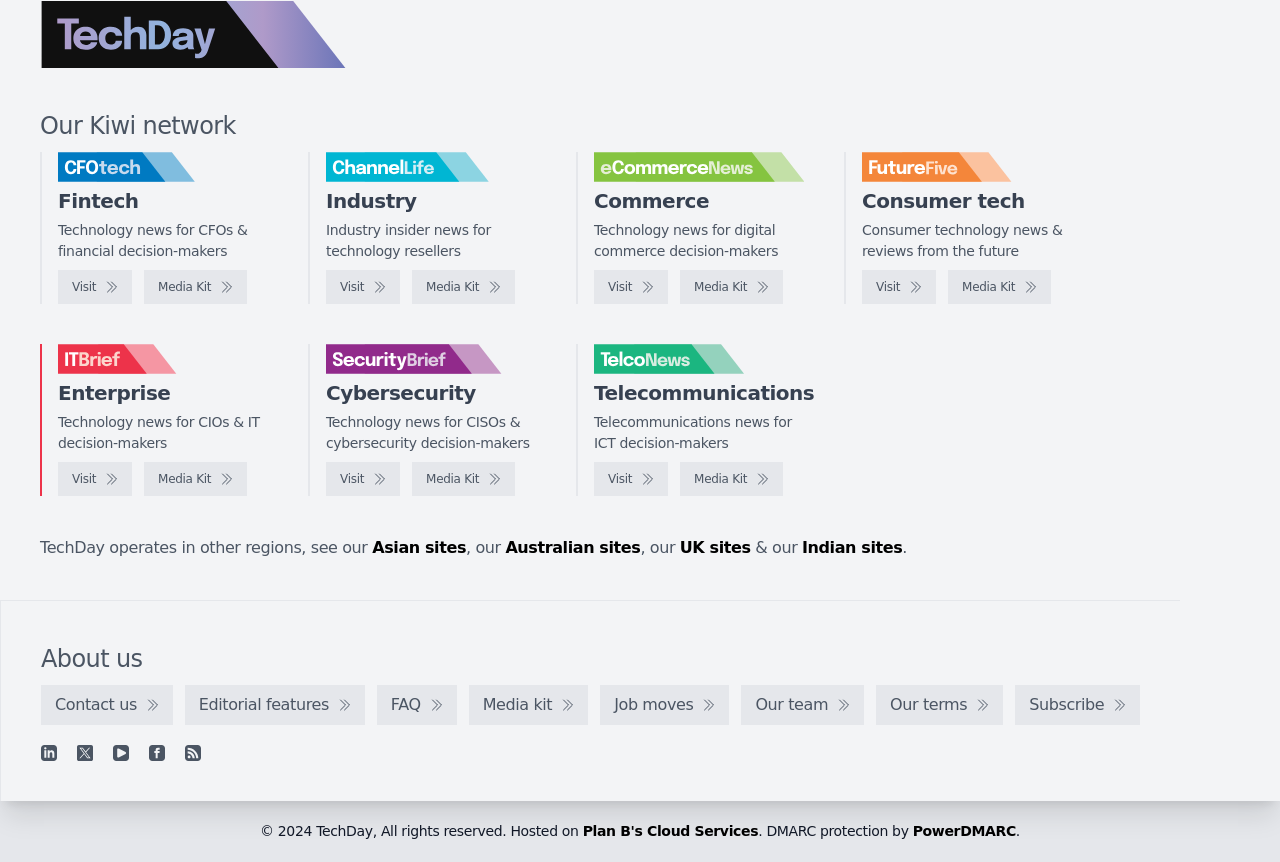Please specify the bounding box coordinates of the region to click in order to perform the following instruction: "Visit CFOtech".

[0.045, 0.313, 0.103, 0.353]